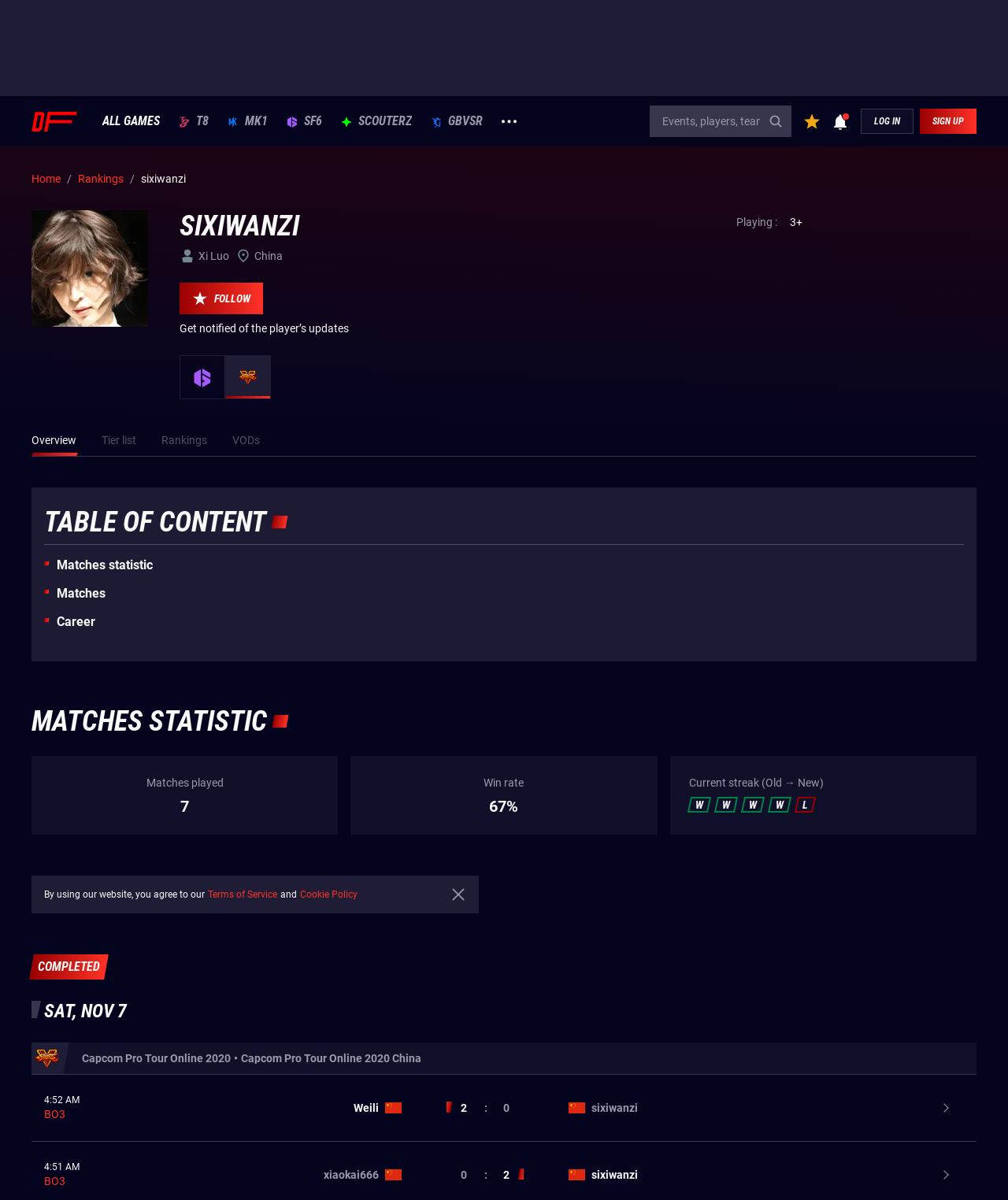Please identify the bounding box coordinates of the element's region that I should click in order to complete the following instruction: "Follow the player". The bounding box coordinates consist of four float numbers between 0 and 1, i.e., [left, top, right, bottom].

[0.178, 0.236, 0.261, 0.262]